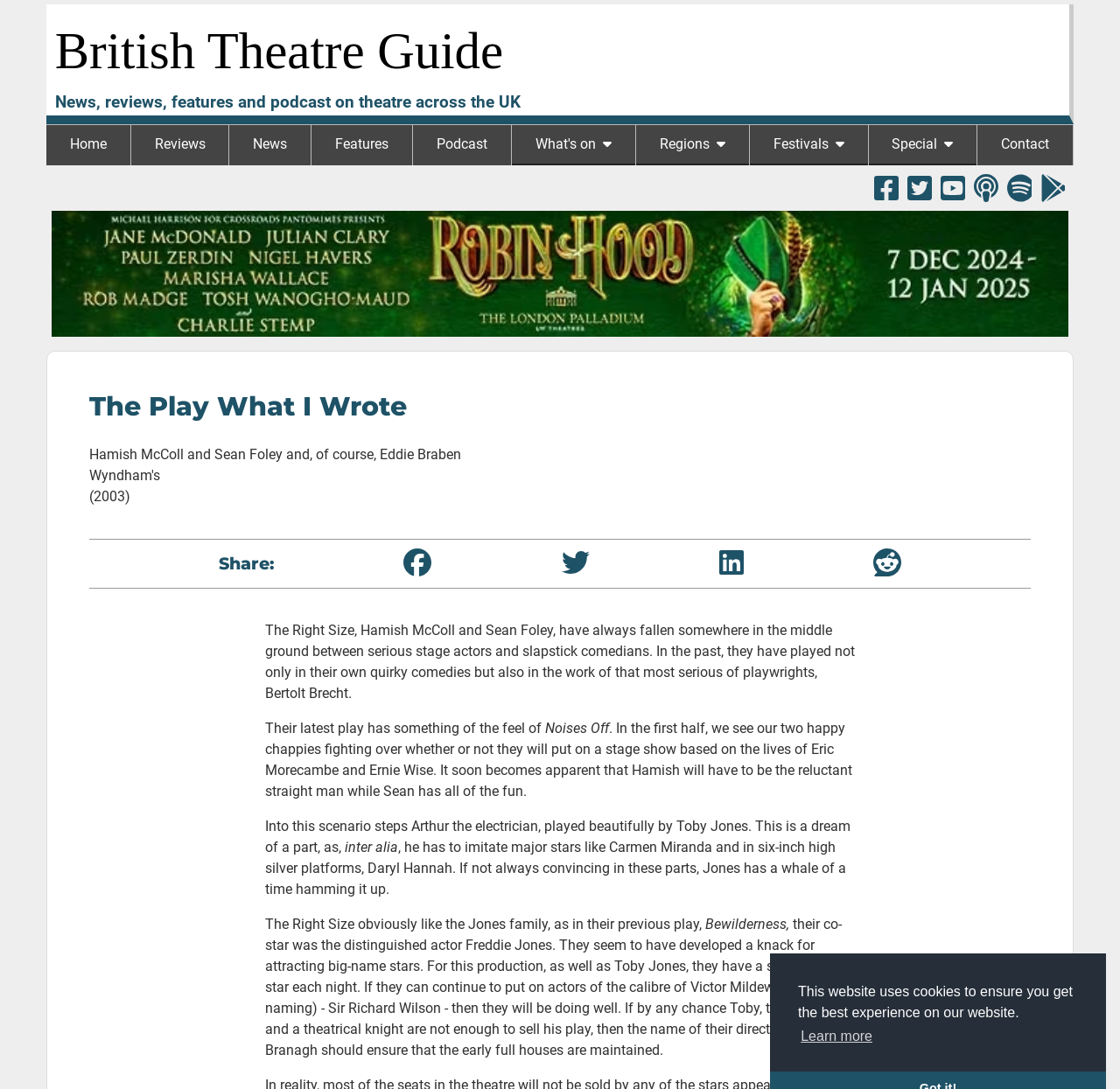Determine the bounding box coordinates (top-left x, top-left y, bottom-right x, bottom-right y) of the UI element described in the following text: British Theatre Guide

[0.049, 0.021, 0.449, 0.073]